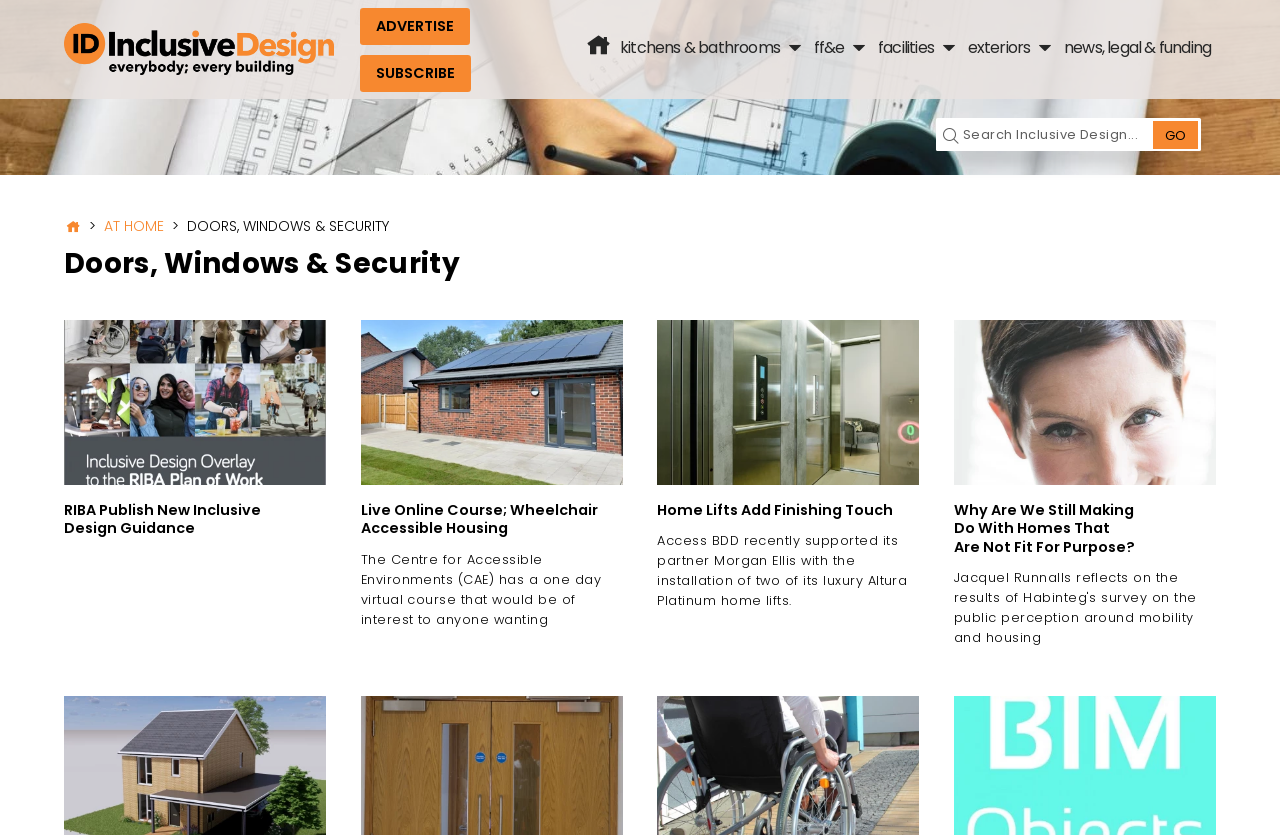Indicate the bounding box coordinates of the element that must be clicked to execute the instruction: "Read the 'Doors, Windows & Security' heading". The coordinates should be given as four float numbers between 0 and 1, i.e., [left, top, right, bottom].

[0.05, 0.3, 0.95, 0.383]